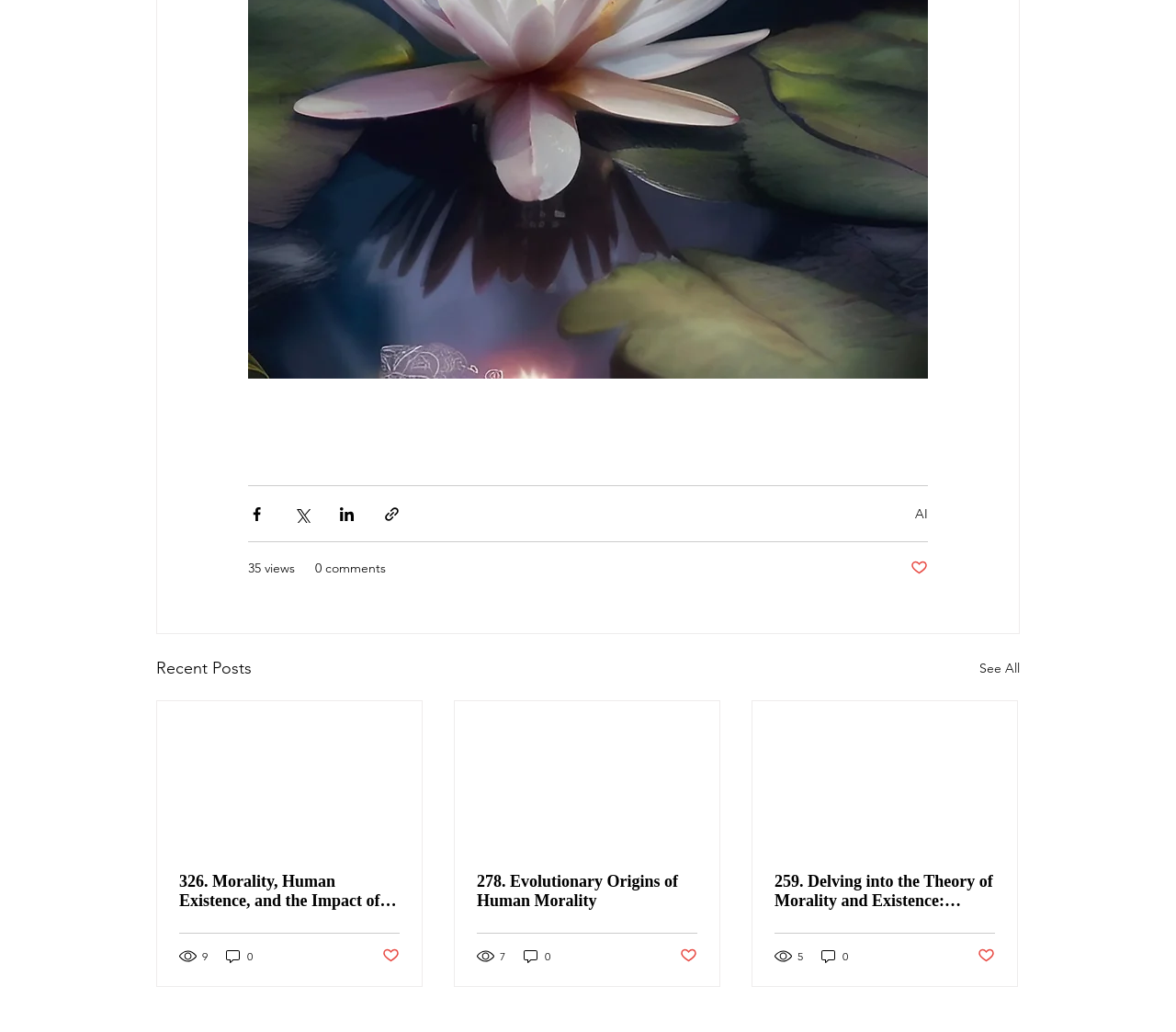Indicate the bounding box coordinates of the element that needs to be clicked to satisfy the following instruction: "Click on the 'BOOK ONLINE NOW!' link". The coordinates should be four float numbers between 0 and 1, i.e., [left, top, right, bottom].

None